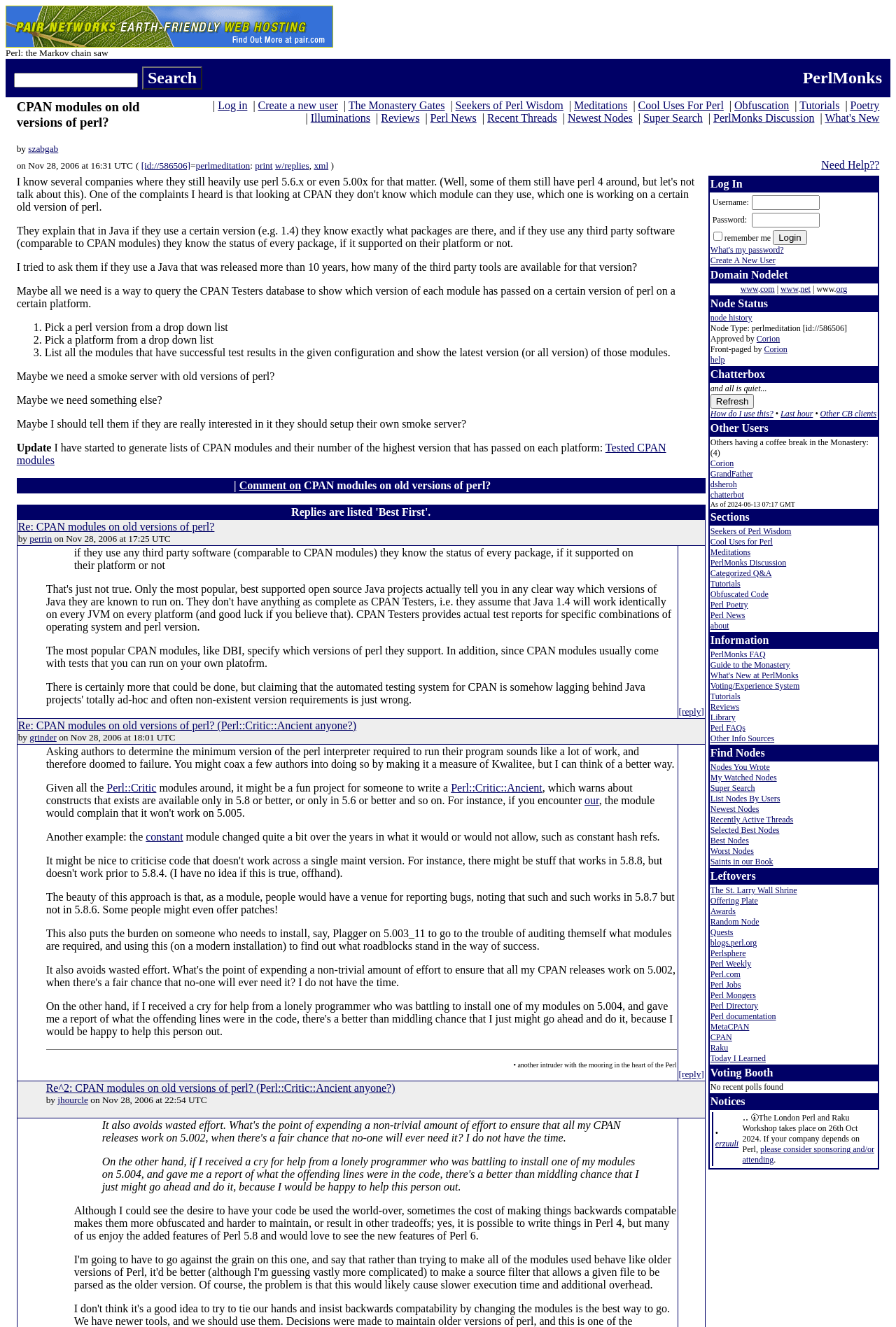Please mark the clickable region by giving the bounding box coordinates needed to complete this instruction: "Reply to a post".

[0.757, 0.532, 0.786, 0.54]